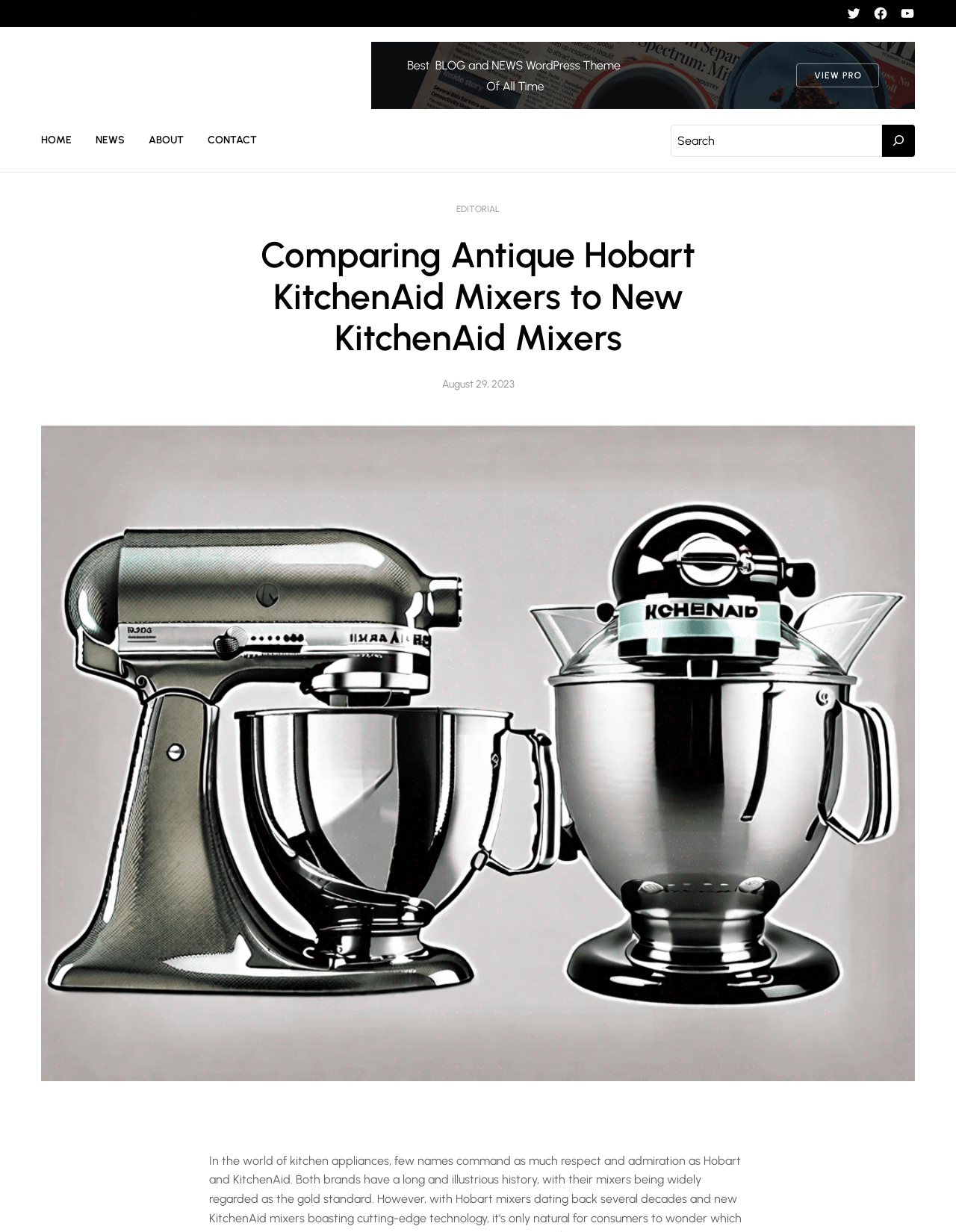Locate the bounding box coordinates of the element you need to click to accomplish the task described by this instruction: "View the antique mixer image".

[0.043, 0.346, 0.957, 0.877]